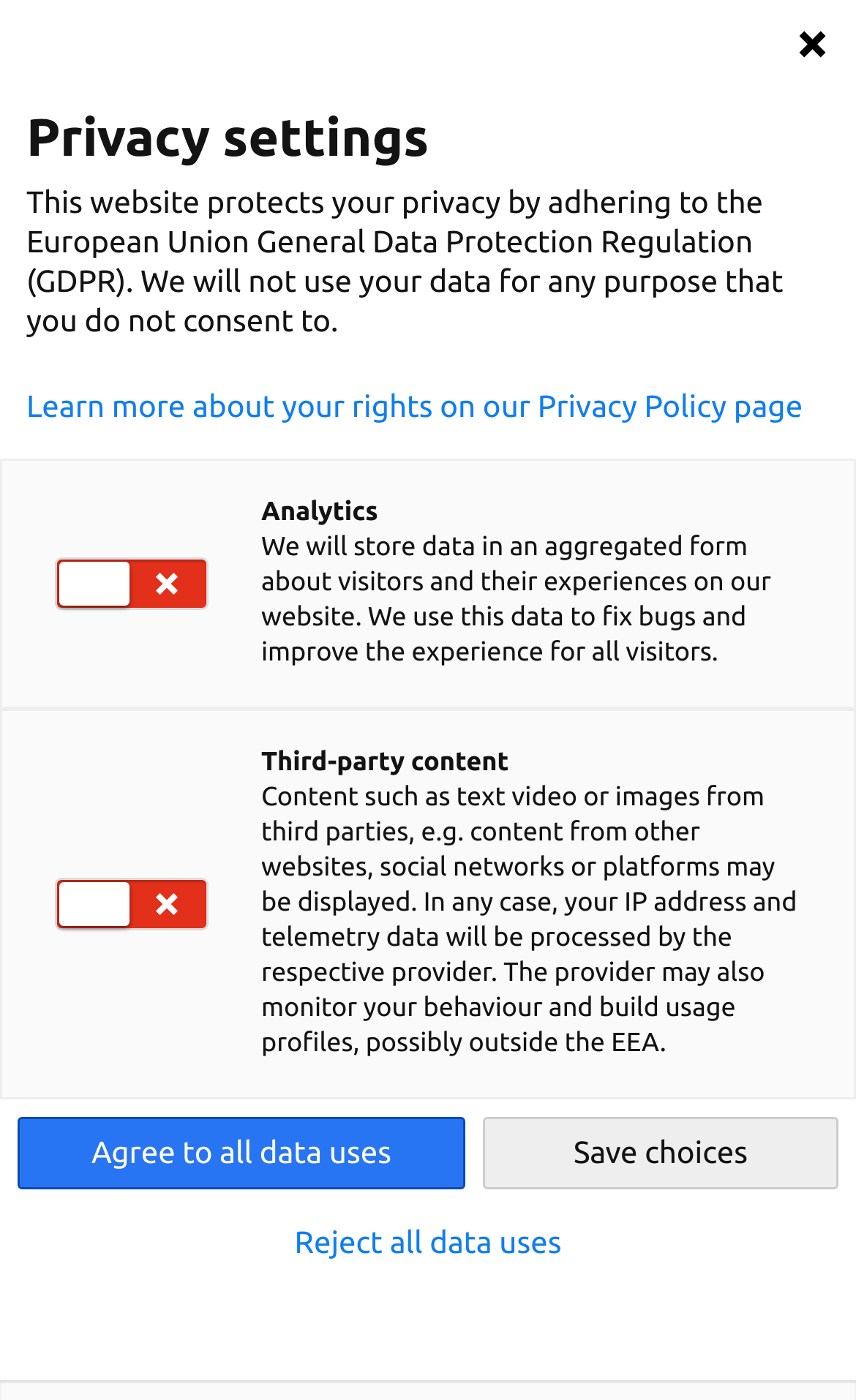Please find the bounding box for the following UI element description. Provide the coordinates in (top-left x, top-left y, bottom-right x, bottom-right y) format, with values between 0 and 1: Agree to all data uses

[0.021, 0.798, 0.544, 0.85]